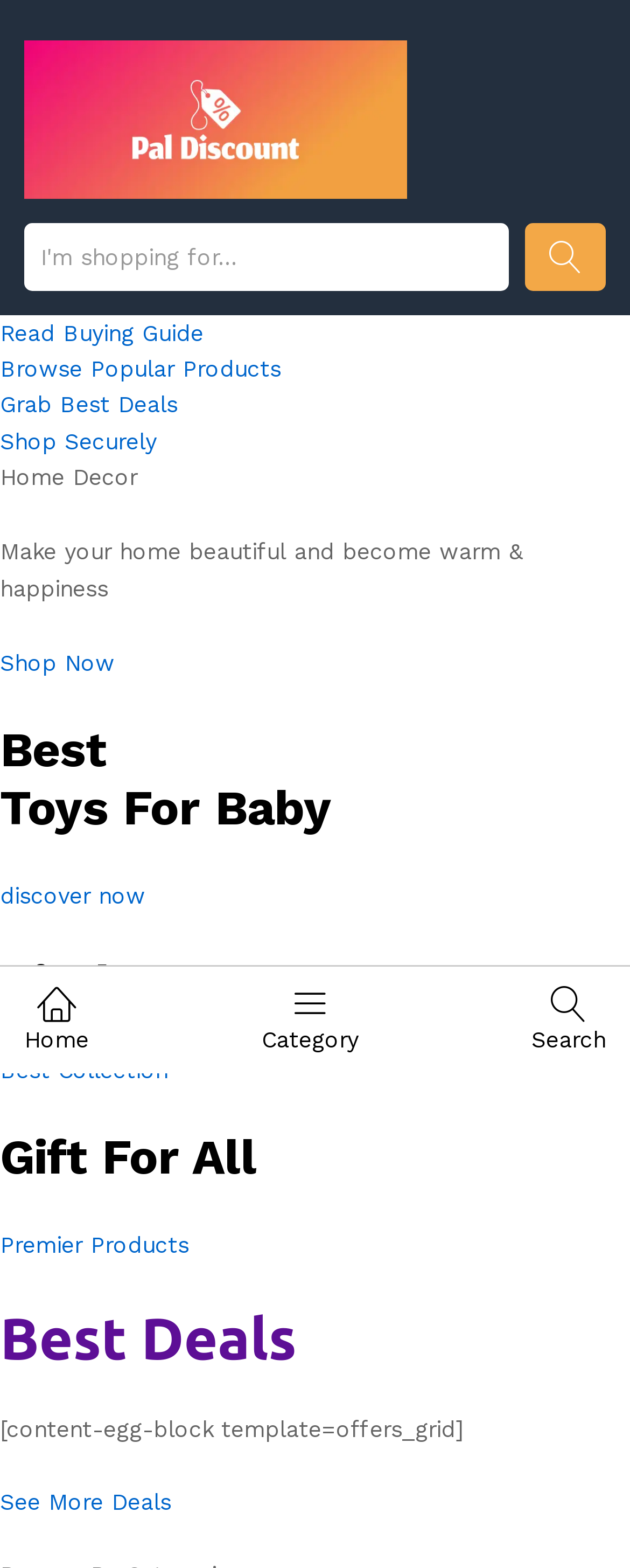Determine the bounding box coordinates of the clickable area required to perform the following instruction: "Go to home page". The coordinates should be represented as four float numbers between 0 and 1: [left, top, right, bottom].

[0.038, 0.626, 0.141, 0.674]